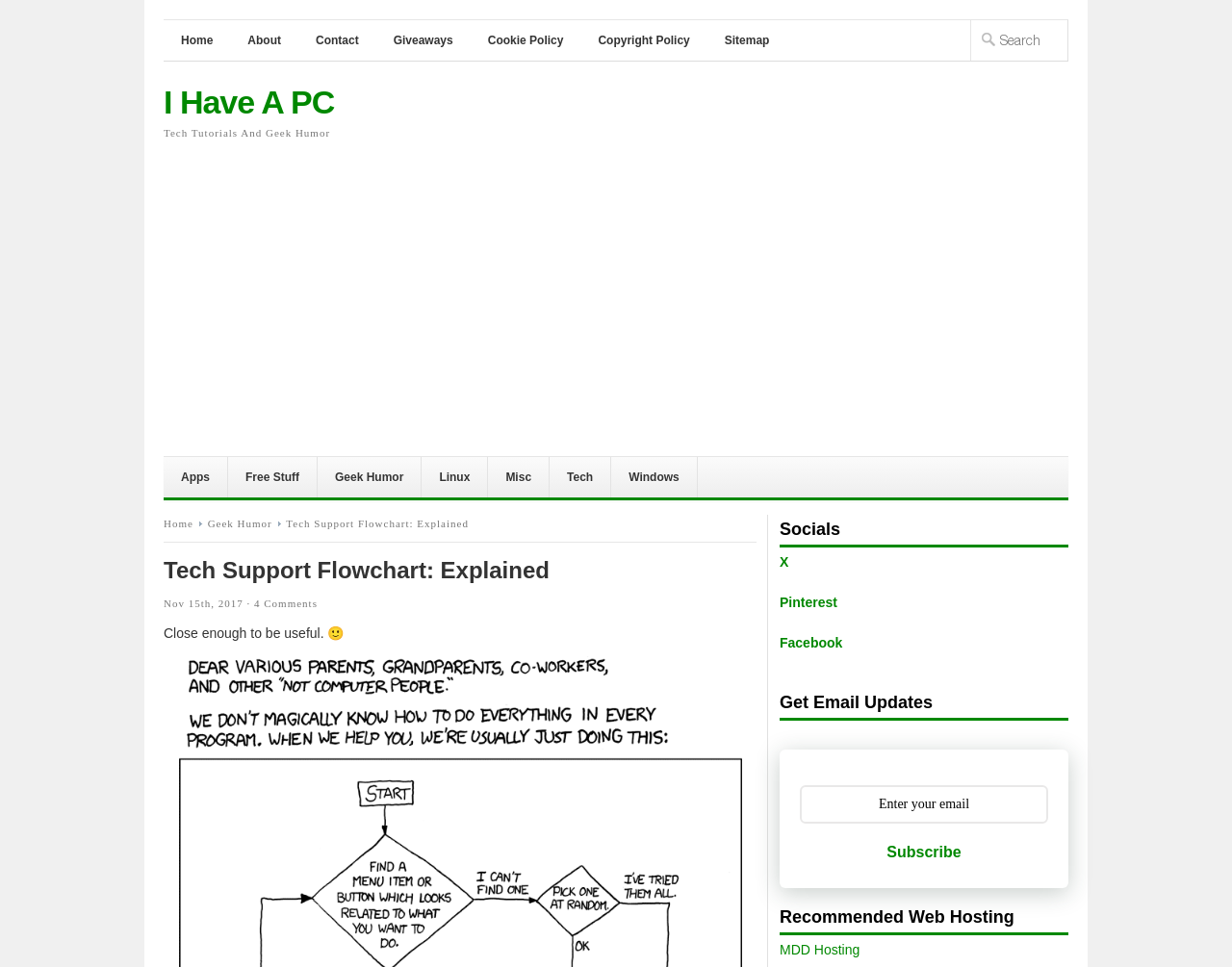Provide a single word or phrase to answer the given question: 
What is the recommended web hosting service?

MDD Hosting